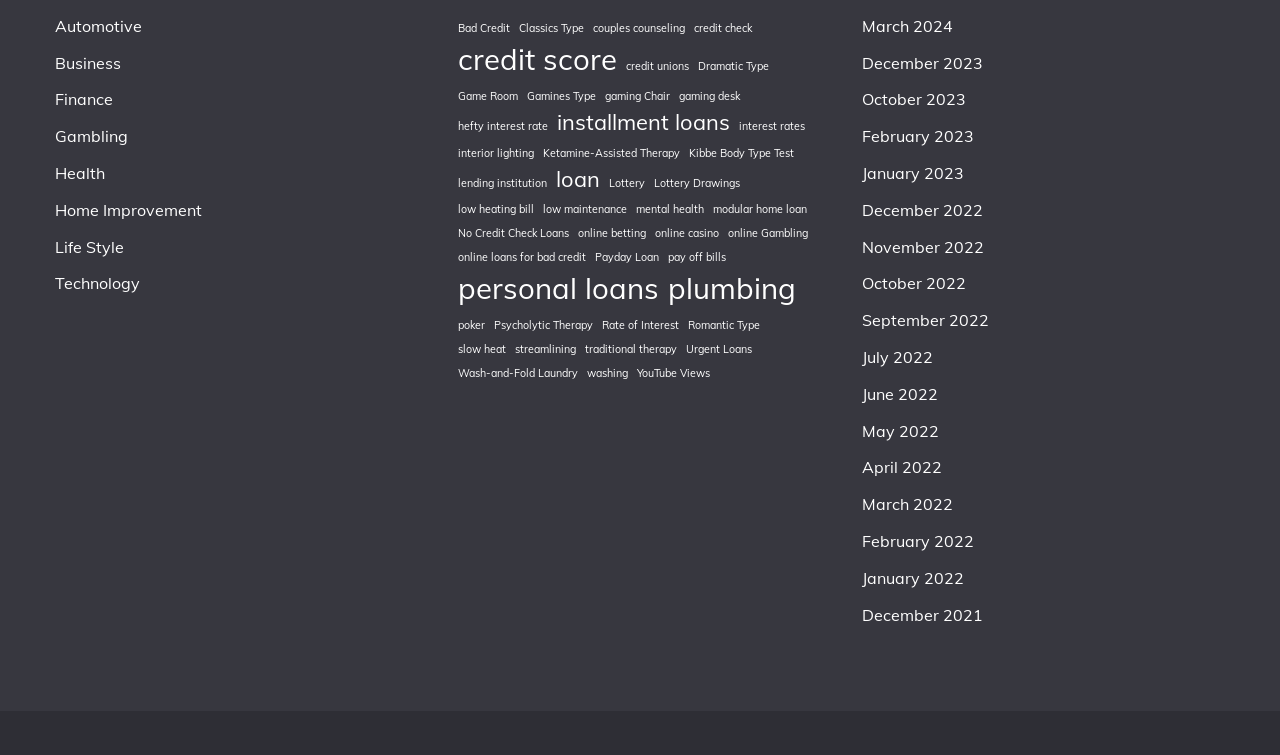Provide a brief response to the question using a single word or phrase: 
What is the earliest month listed on this webpage?

December 2021